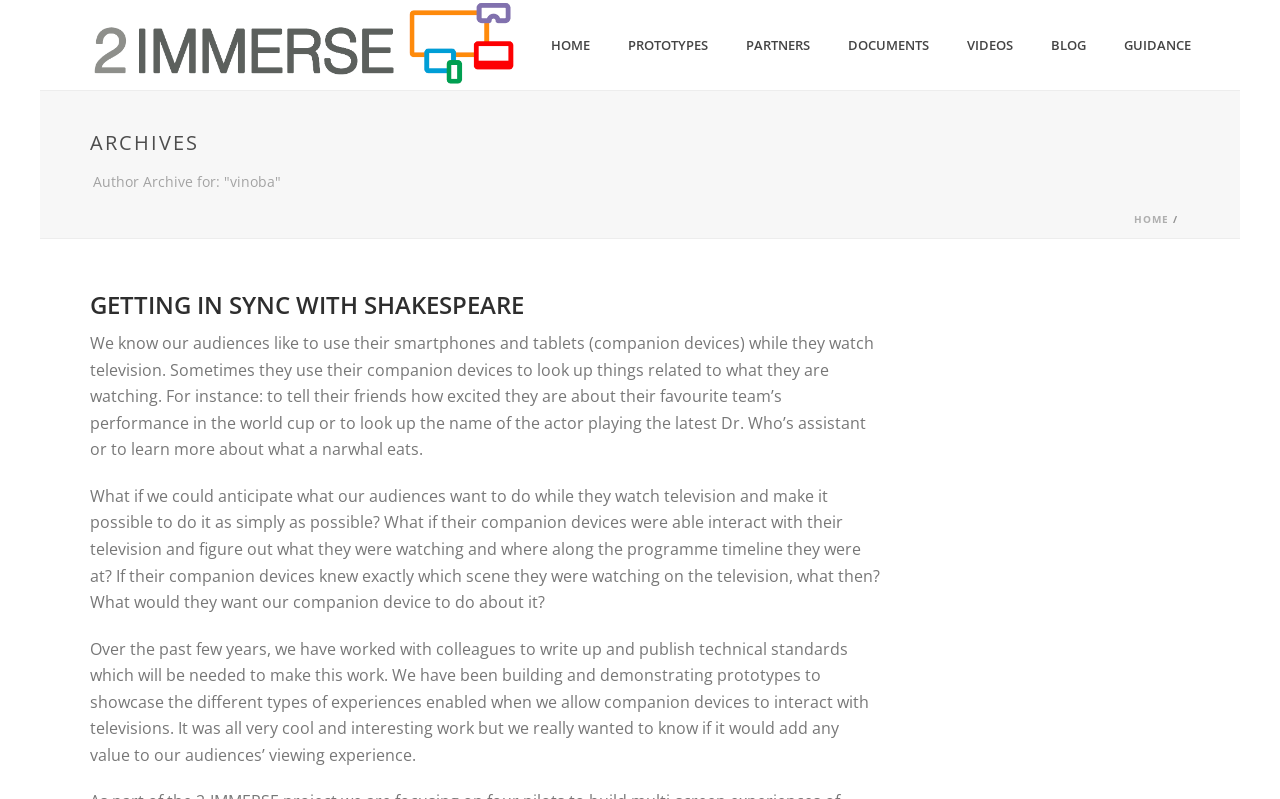Answer the following query with a single word or phrase:
What is the purpose of the companion devices?

To interact with television